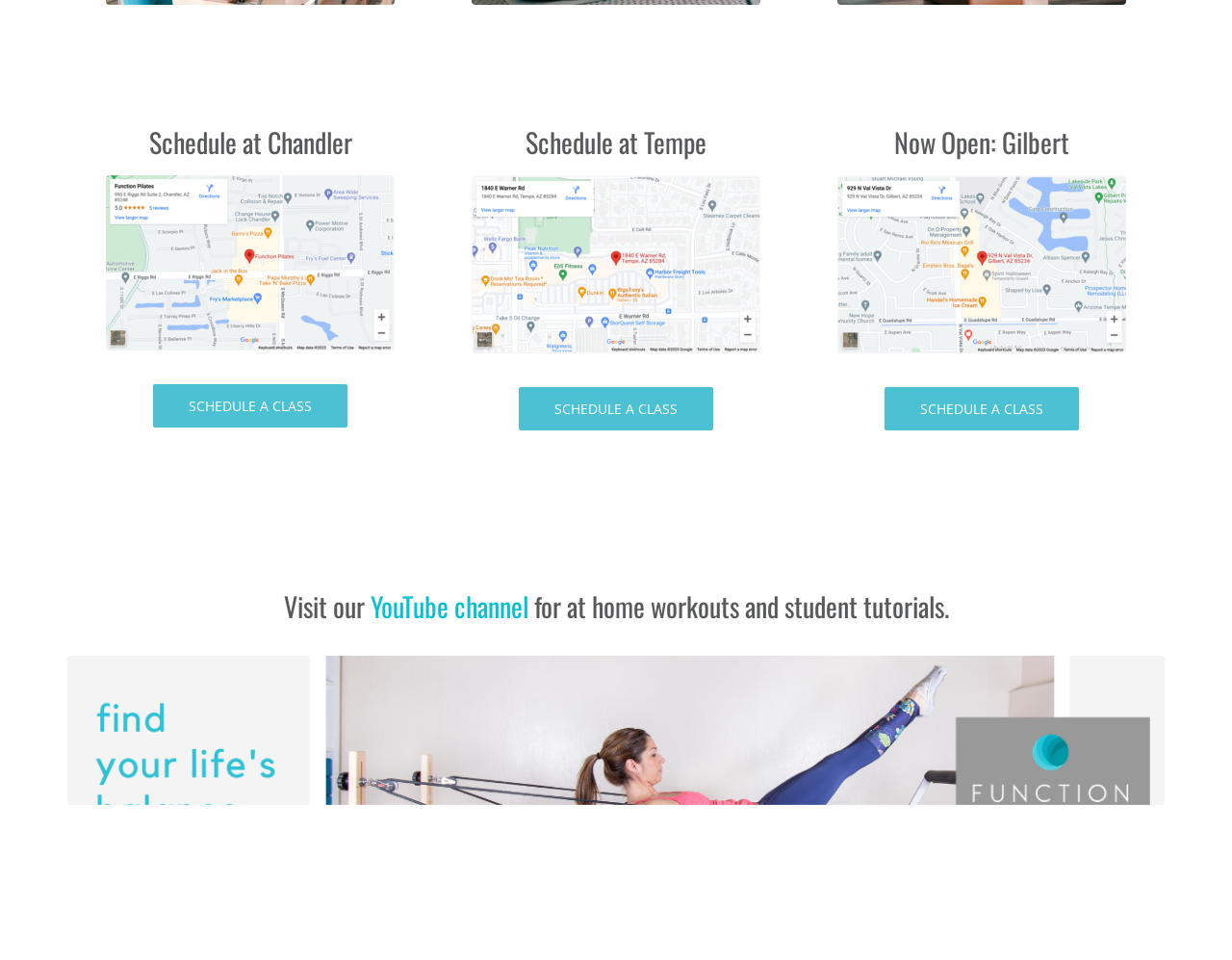Answer with a single word or phrase: 
How many locations are listed for scheduling a class?

3